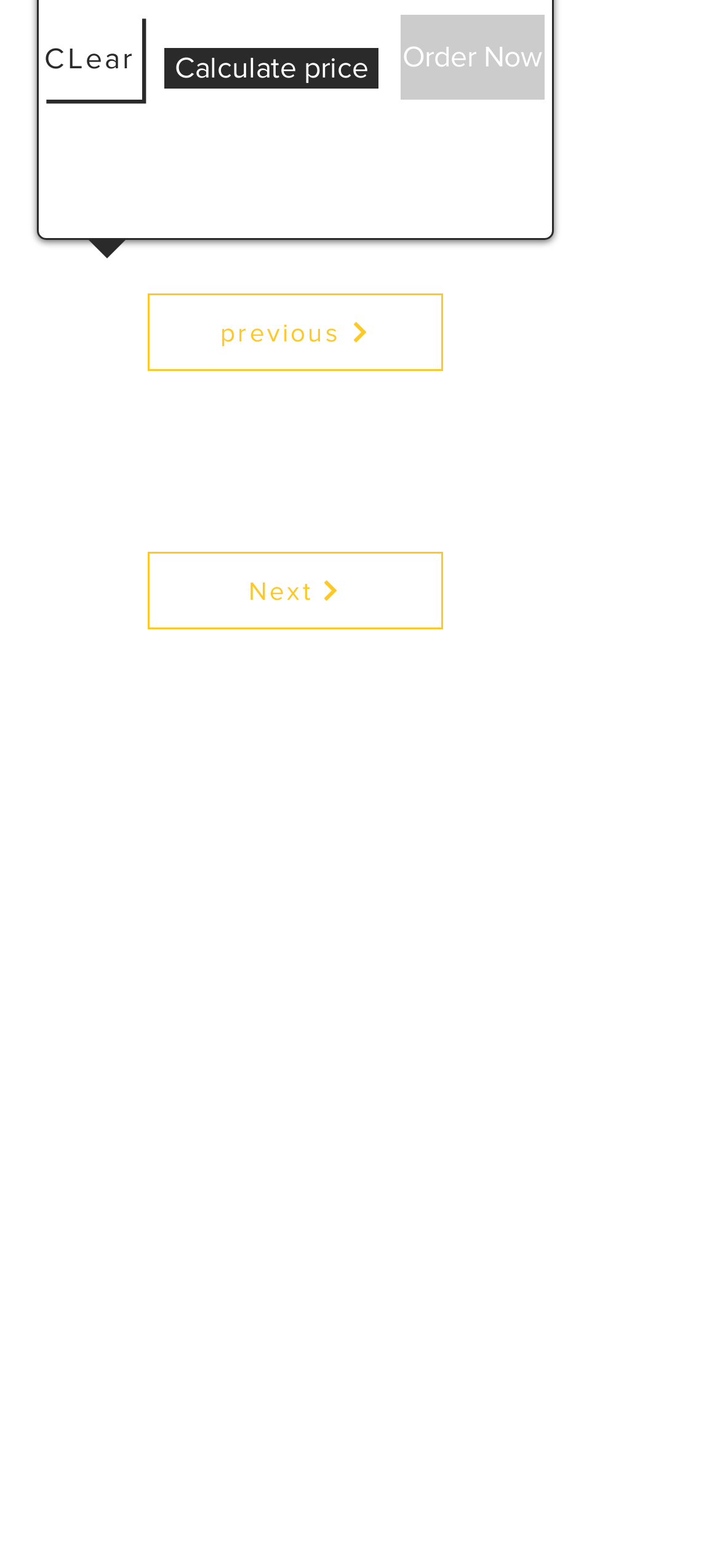Please find the bounding box coordinates of the element that you should click to achieve the following instruction: "Enter your name in the 'Name' field". The coordinates should be presented as four float numbers between 0 and 1: [left, top, right, bottom].

[0.054, 0.816, 0.772, 0.86]